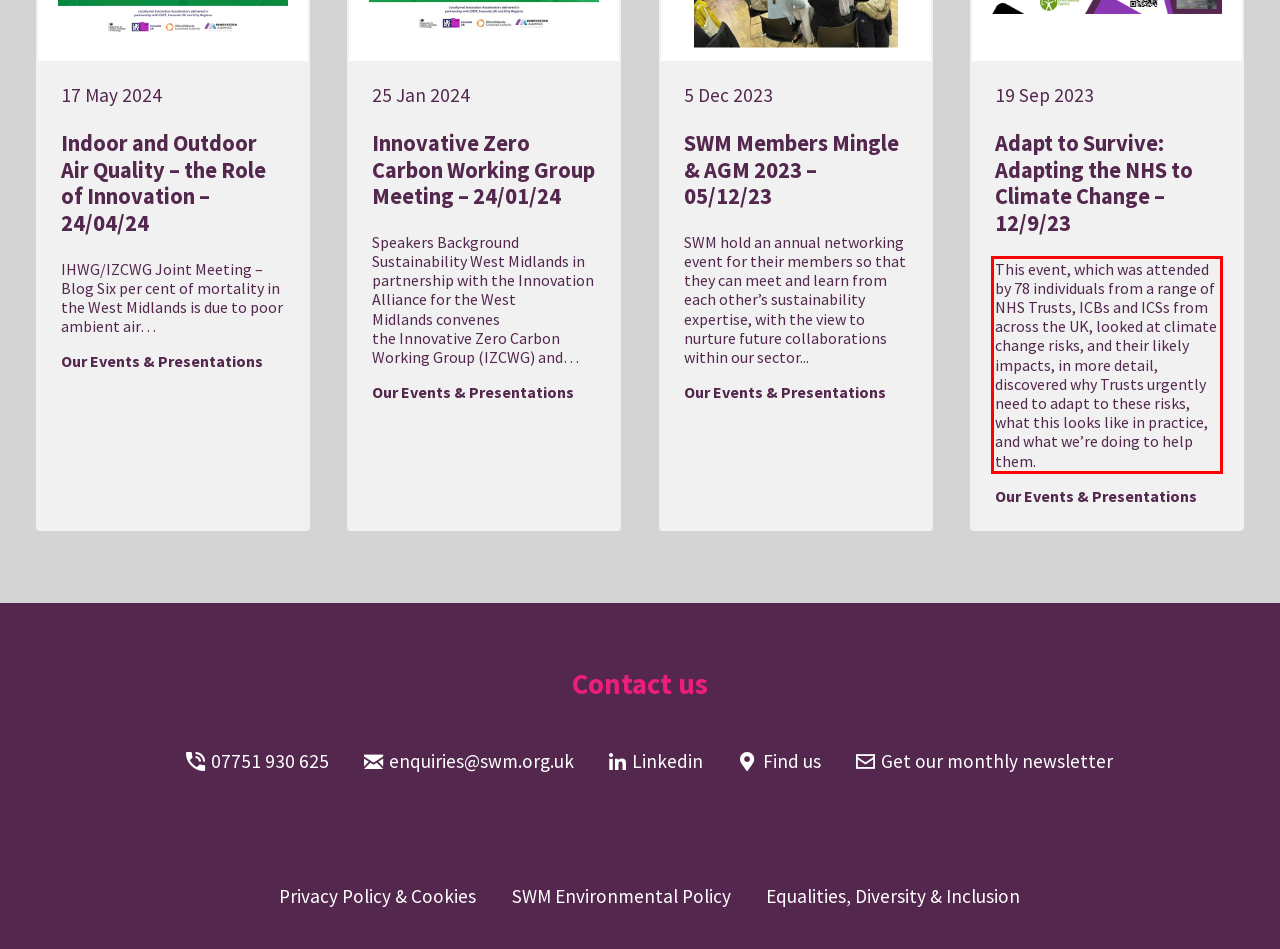The screenshot provided shows a webpage with a red bounding box. Apply OCR to the text within this red bounding box and provide the extracted content.

This event, which was attended by 78 individuals from a range of NHS Trusts, ICBs and ICSs from across the UK, looked at climate change risks, and their likely impacts, in more detail, discovered why Trusts urgently need to adapt to these risks, what this looks like in practice, and what we’re doing to help them.